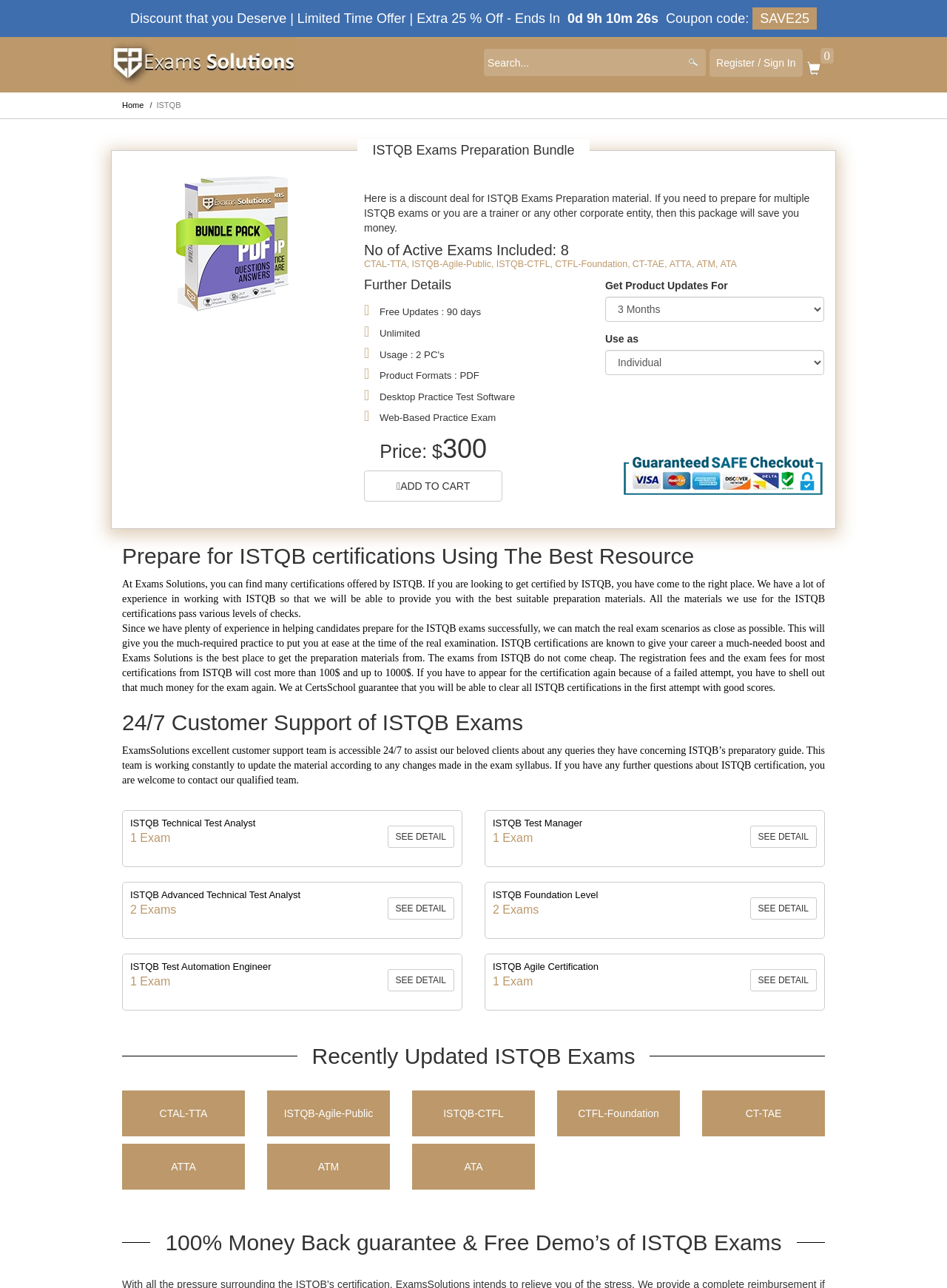Determine the coordinates of the bounding box that should be clicked to complete the instruction: "Search for ISTQB exams". The coordinates should be represented by four float numbers between 0 and 1: [left, top, right, bottom].

[0.511, 0.038, 0.745, 0.059]